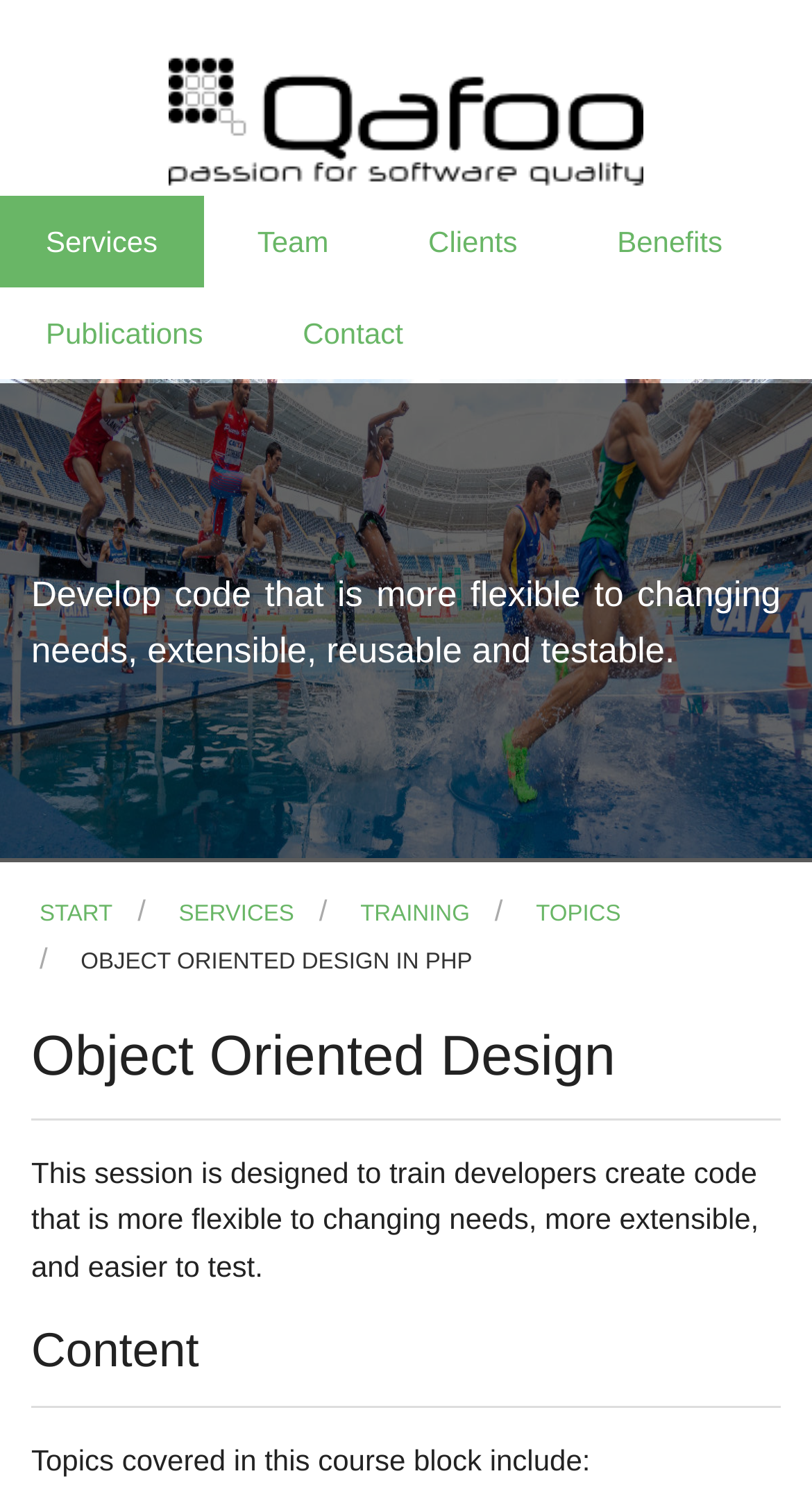Provide an in-depth description of the elements and layout of the webpage.

The webpage appears to be a training or workshop page, specifically focused on "Object Oriented Design in PHP". At the top, there is a header section with a link to "Qafoo GmbH - passion for software quality" and a navigation menu with links to "Services", "Team", "Clients", "Benefits", "Publications", and "Contact".

Below the header, there is a prominent section with a brief description of the training, stating that it is designed to help developers create code that is more flexible, extensible, and easier to test. This section is followed by a row of links, including "START", "SERVICES", "TRAINING", "TOPICS", and "OBJECT ORIENTED DESIGN IN PHP".

Further down, there is a heading titled "Object Oriented Design" and a paragraph that reiterates the training's objective, which is to train developers to create code that is more flexible, extensible, and easier to test.

The page also has a section titled "Content" that lists the topics covered in the course, although the specific topics are not explicitly mentioned in the provided accessibility tree.

Overall, the webpage appears to be a training or workshop page that provides an overview of the "Object Oriented Design in PHP" course, its objectives, and its content.